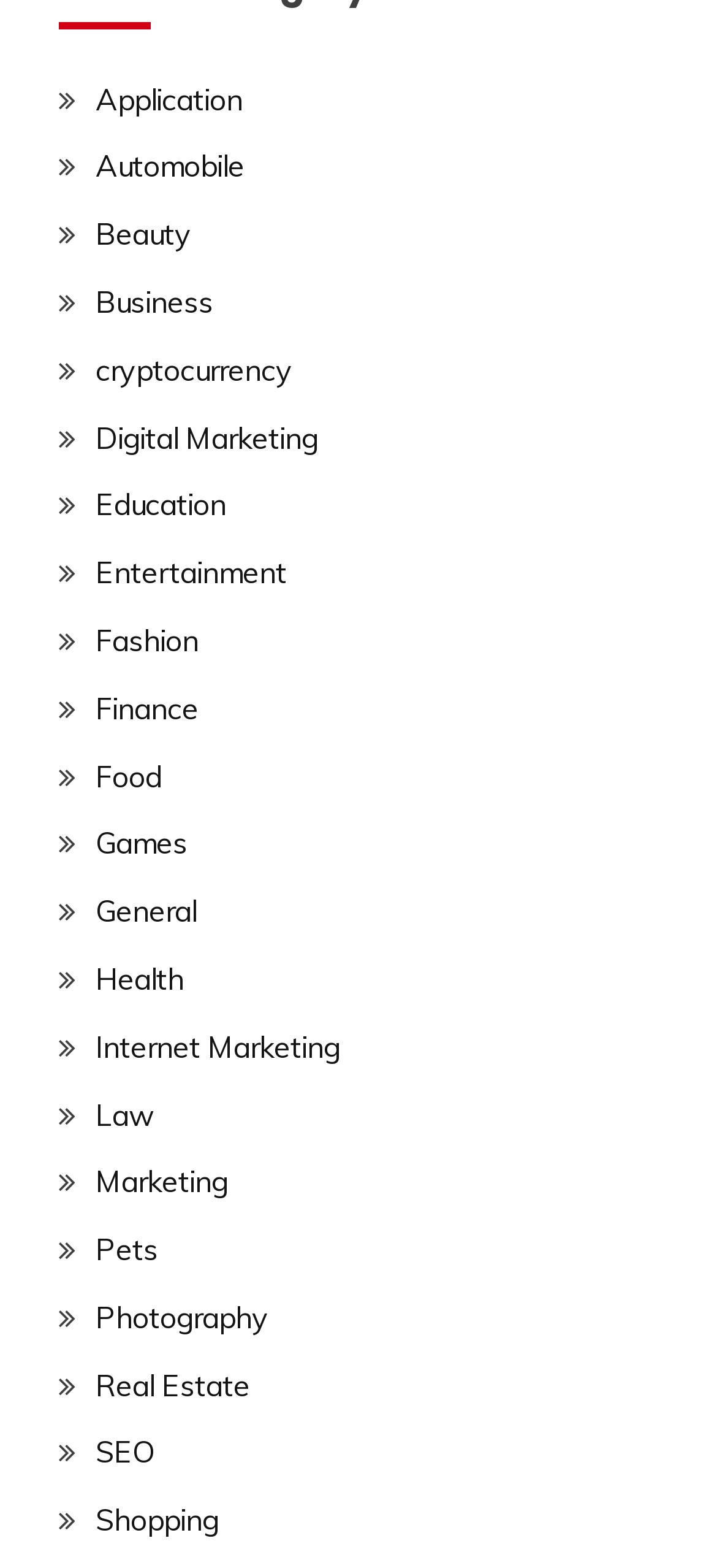Determine the bounding box coordinates of the region I should click to achieve the following instruction: "View Business". Ensure the bounding box coordinates are four float numbers between 0 and 1, i.e., [left, top, right, bottom].

[0.133, 0.181, 0.297, 0.204]